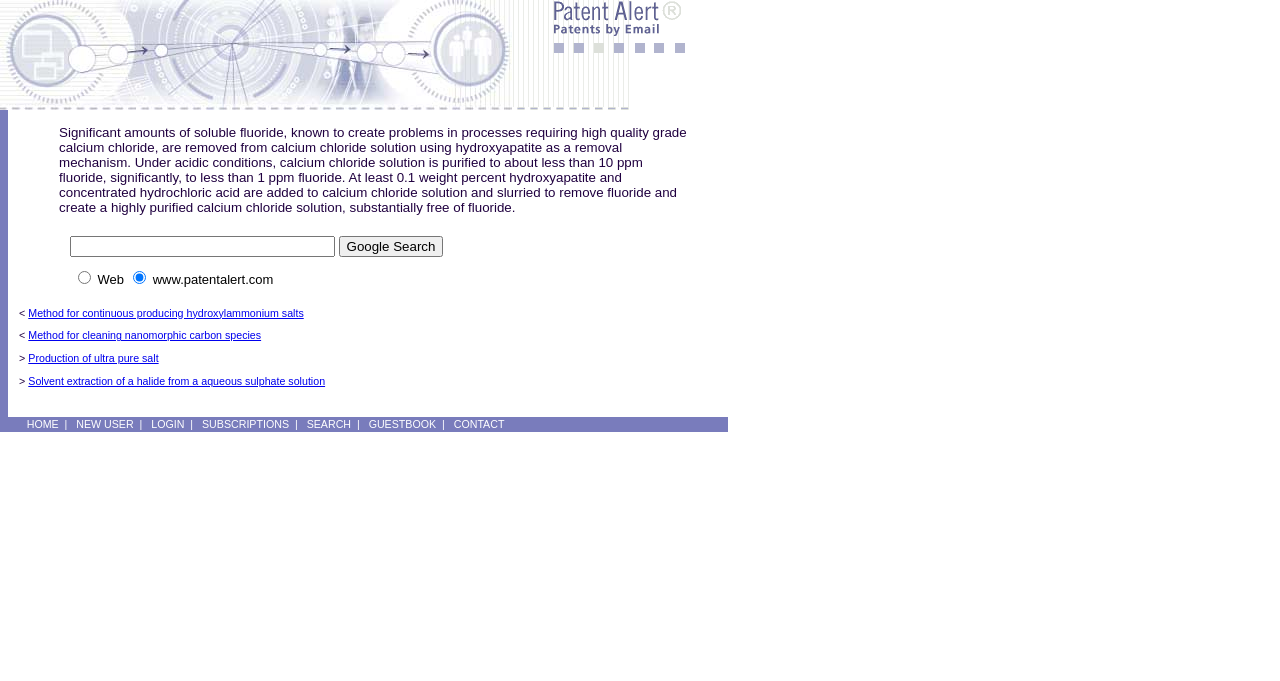Can you give a comprehensive explanation to the question given the content of the image?
How many links are there in the webpage?

I counted the links in the webpage, including 'Method for continuous producing hydroxylammonium salts', 'Method for cleaning nanomorphic carbon species', 'Production of ultra pure salt', 'Solvent extraction of a halide from a aqueous sulphate solution', 'HOME', 'NEW USER', and 'LOGIN', and found a total of 7 links.